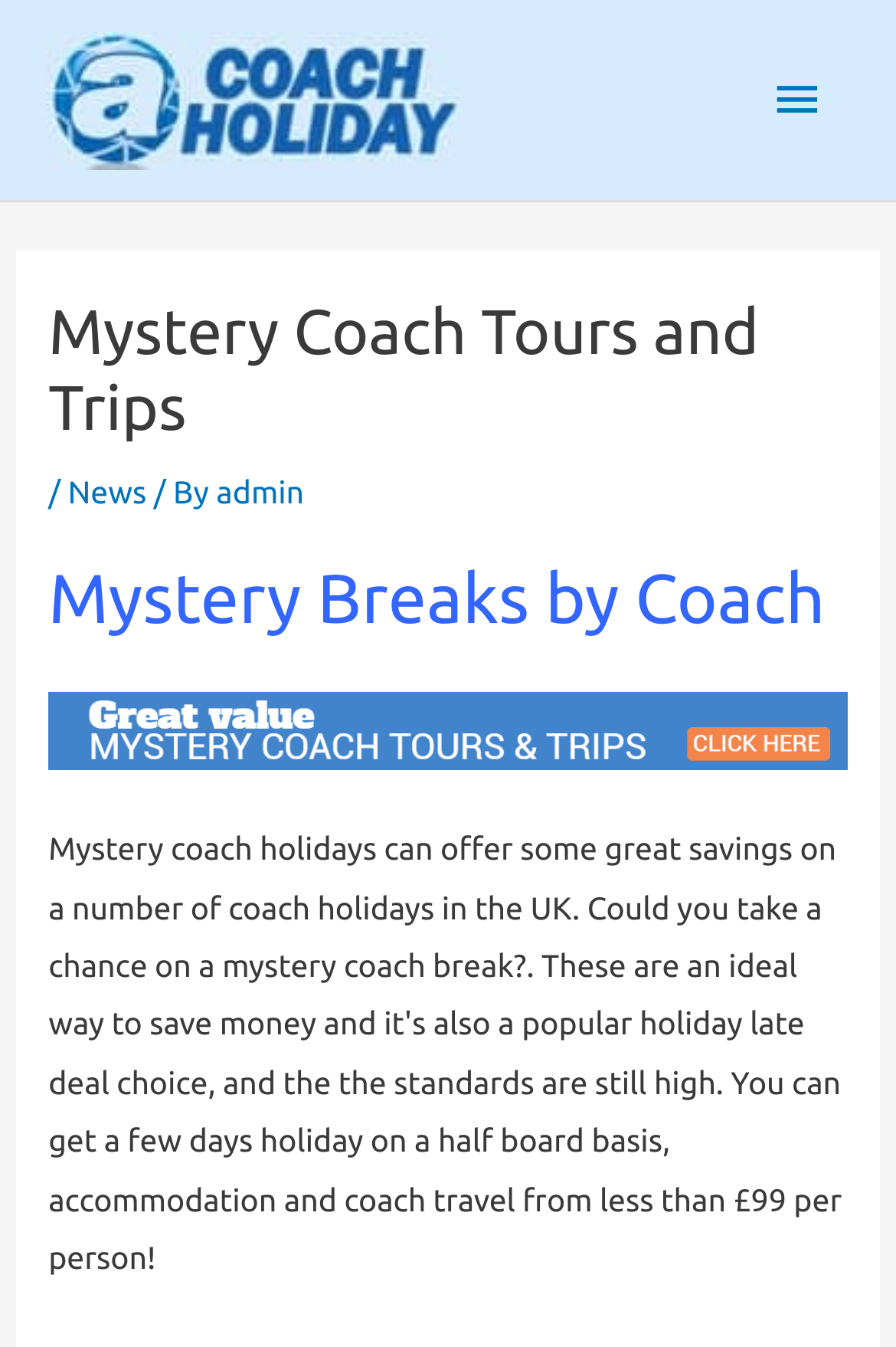Identify the bounding box coordinates for the UI element described as follows: "News". Ensure the coordinates are four float numbers between 0 and 1, formatted as [left, top, right, bottom].

[0.076, 0.352, 0.164, 0.379]